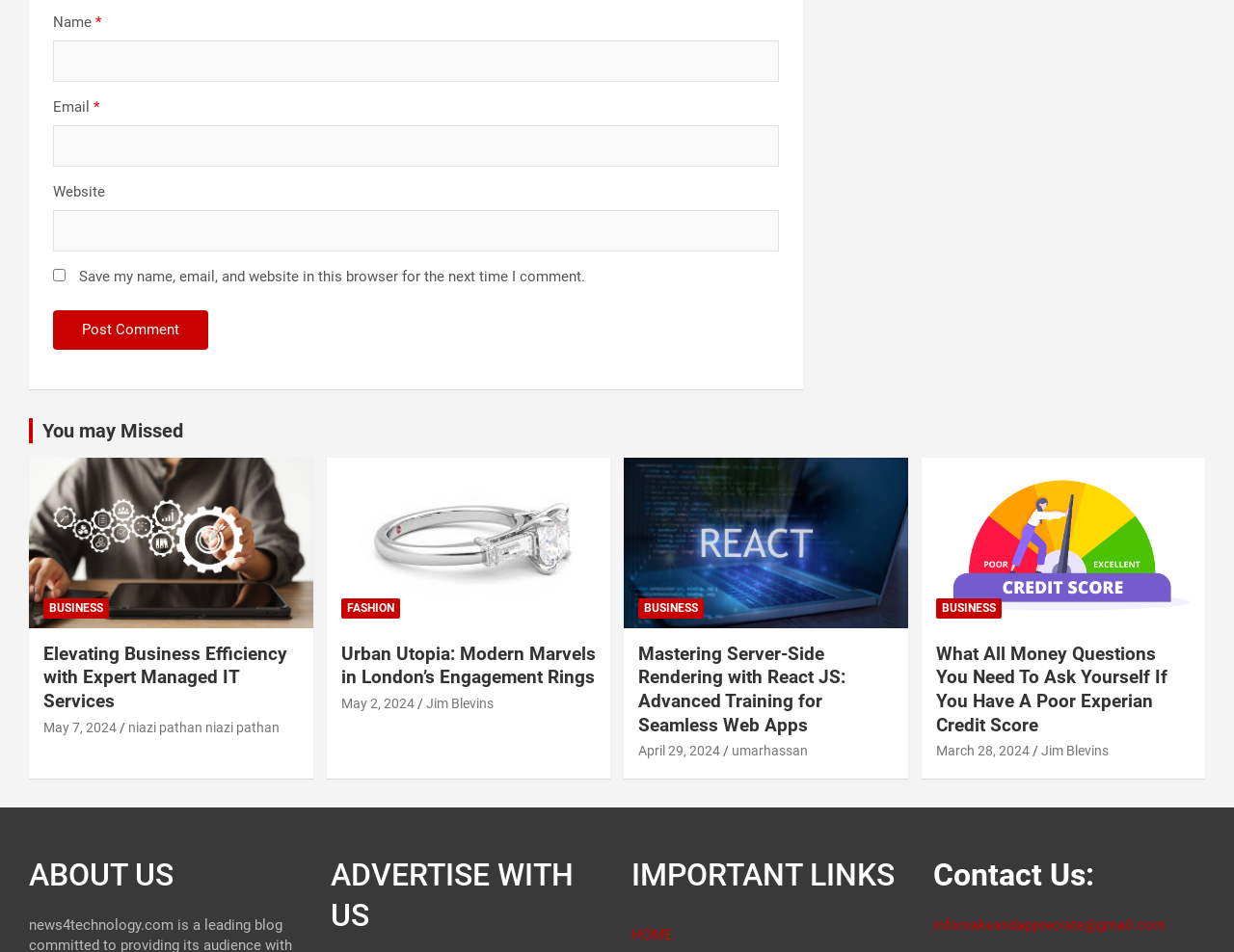Please determine the bounding box coordinates of the element to click in order to execute the following instruction: "Contact us via email". The coordinates should be four float numbers between 0 and 1, specified as [left, top, right, bottom].

[0.756, 0.962, 0.944, 0.98]